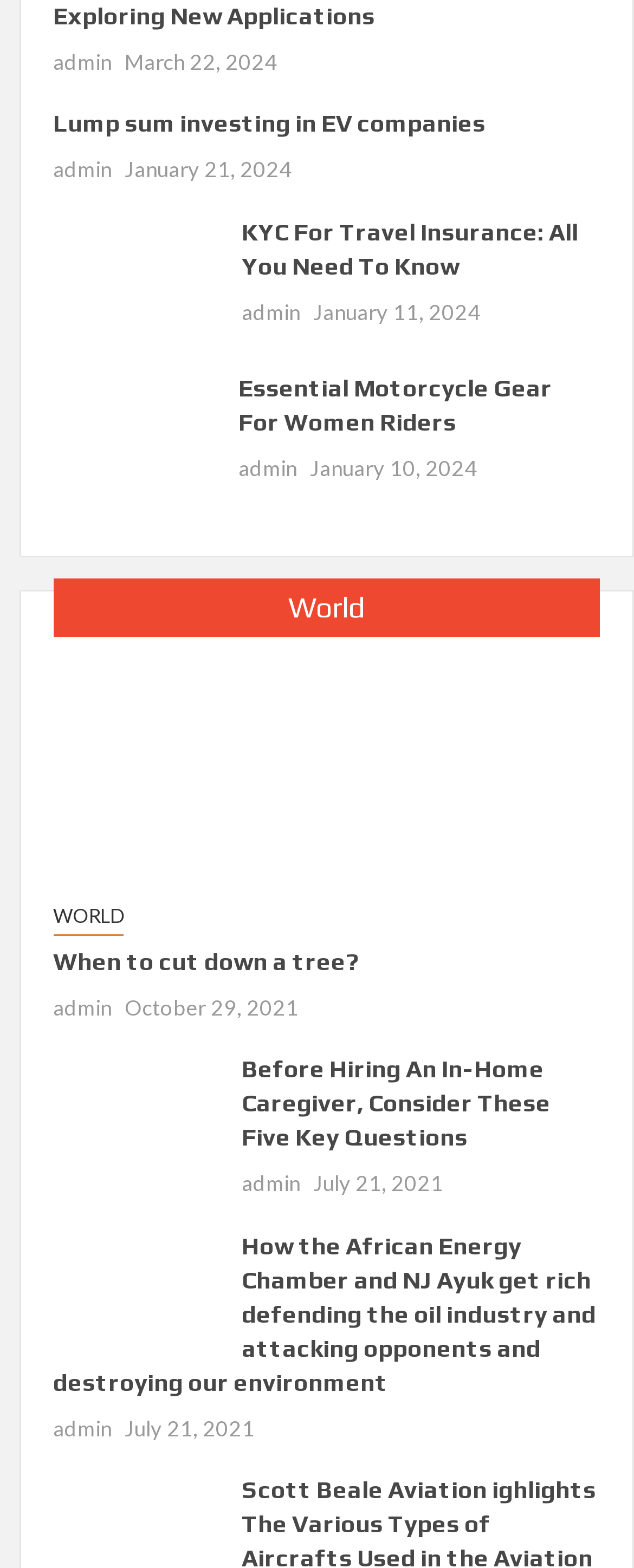What is the date of the second article?
Make sure to answer the question with a detailed and comprehensive explanation.

The second article on the webpage has a link 'January 21, 2024' which is a time element, indicating the date of publication of the article.